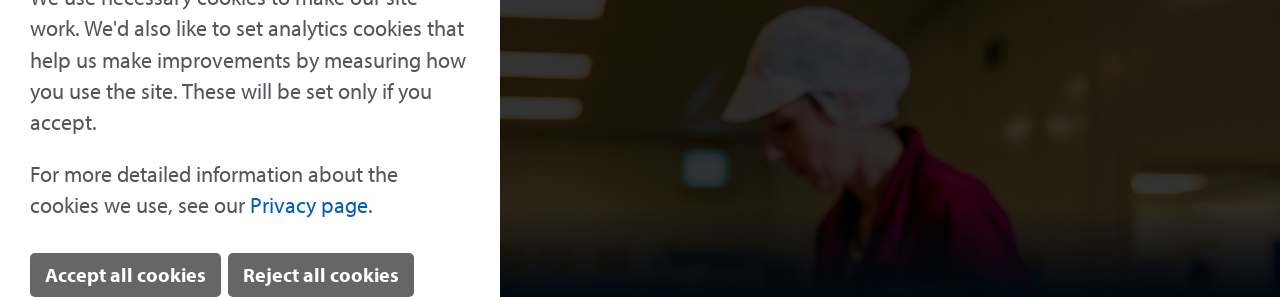Thoroughly describe what you see in the image.

The image features a notification regarding cookie preferences on a website, highlighting the site's use of necessary cookies for functionality and analytics to improve user experience. Accompanying this message are two buttons at the bottom labeled "Accept all cookies" and "Reject all cookies," allowing users to manage their cookie settings. The background portrays an individual in a work environment, wearing a hairnet and a maroon shirt, which could suggest a professional setting, possibly related to food or production. The overall focus of the image emphasizes the importance of privacy choices and user consent in digital interactions.